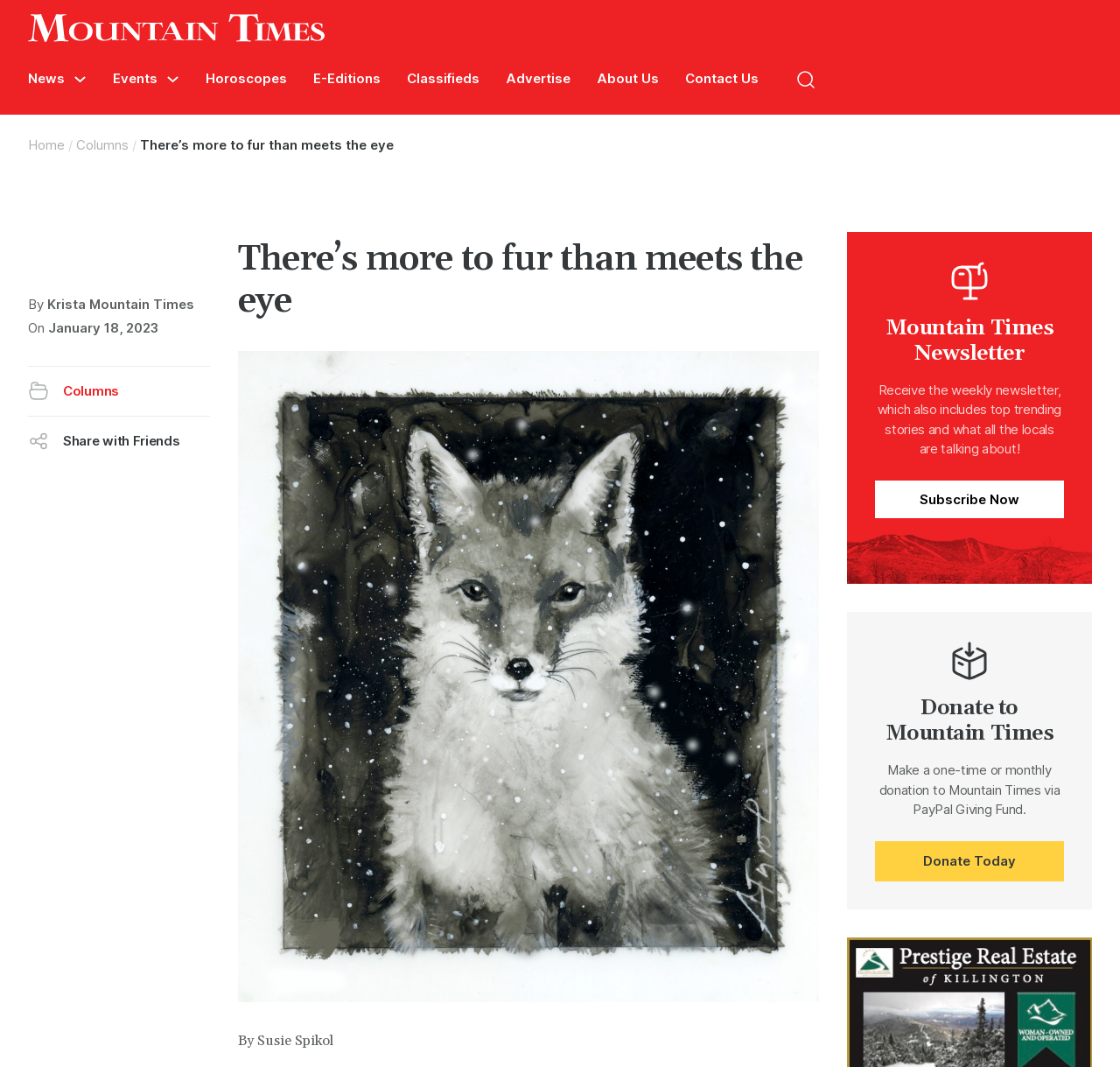Could you indicate the bounding box coordinates of the region to click in order to complete this instruction: "Donate to Mountain Times".

[0.781, 0.788, 0.95, 0.826]